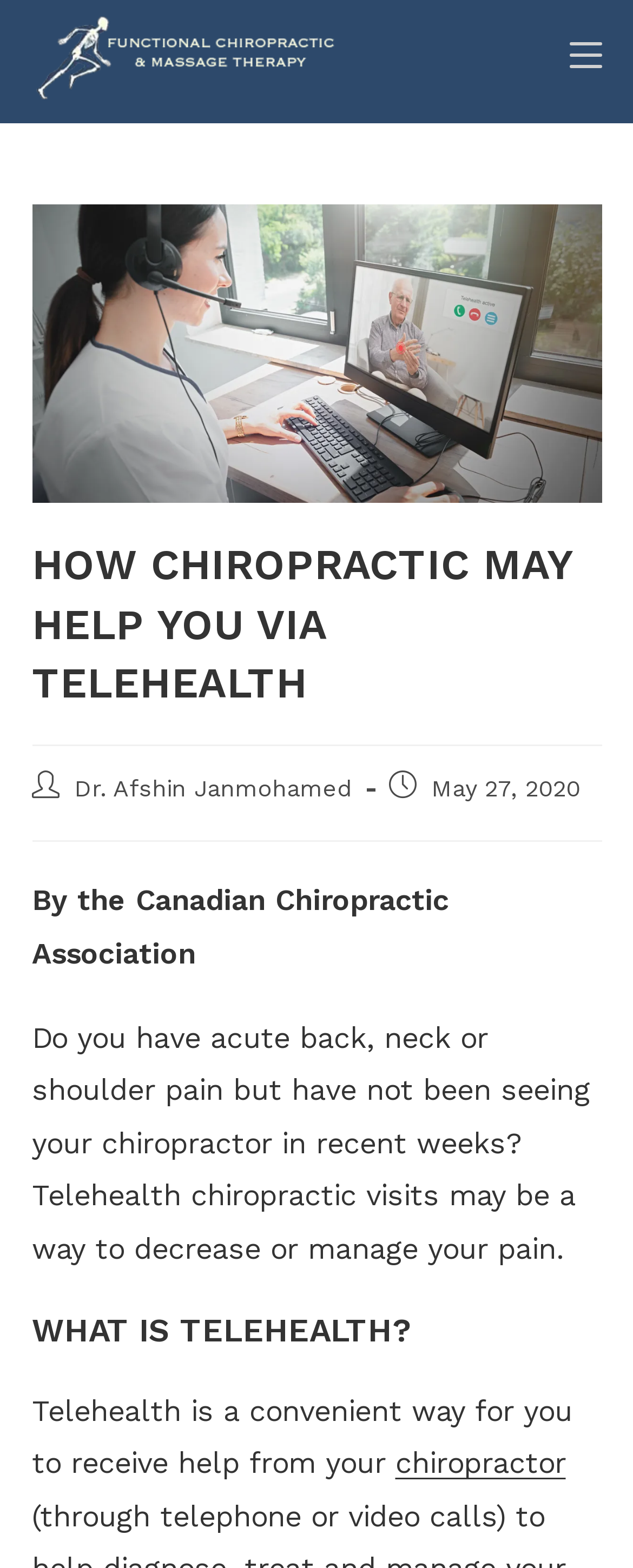What organization is associated with the article?
Look at the image and construct a detailed response to the question.

I found the answer by looking at the StaticText element with the text 'By the Canadian Chiropractic Association' which is located at coordinates [0.05, 0.563, 0.709, 0.618]. This suggests that the article is associated with the Canadian Chiropractic Association.